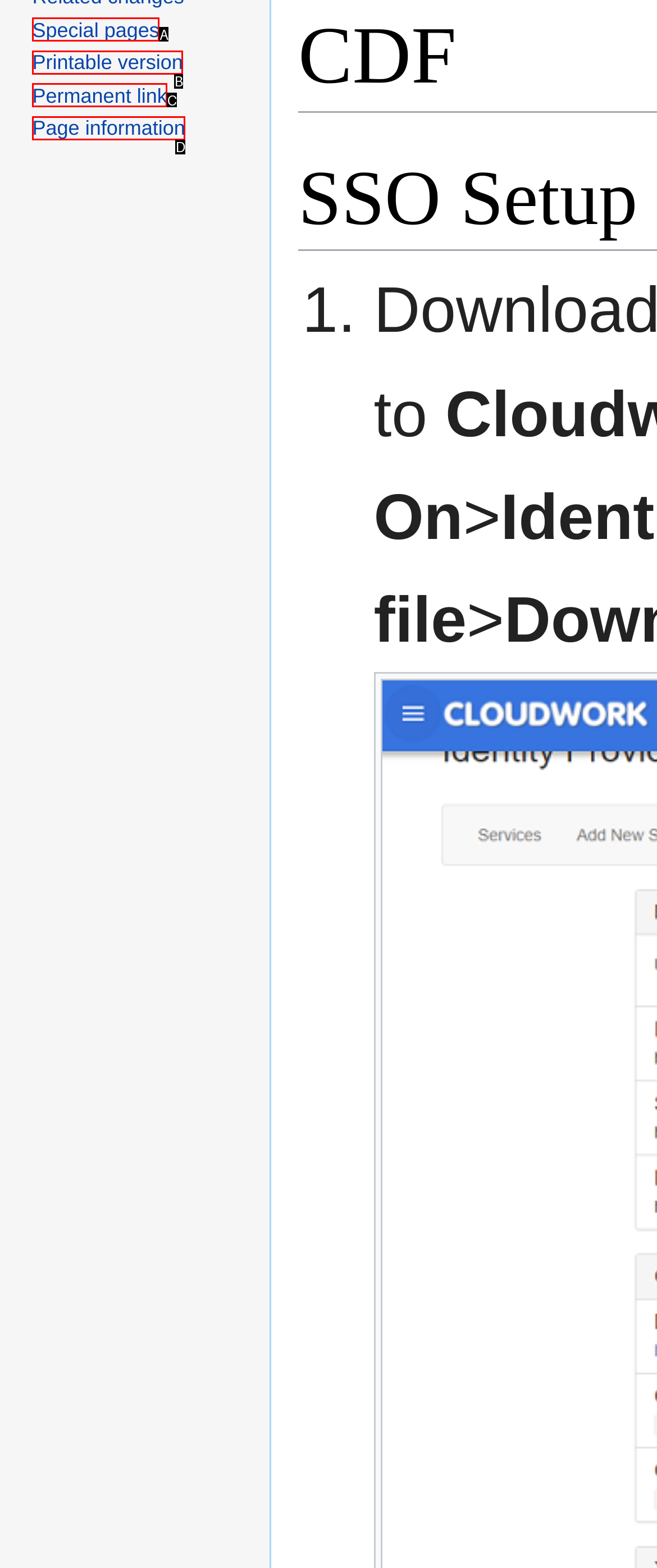Determine which HTML element matches the given description: Special pages. Provide the corresponding option's letter directly.

A